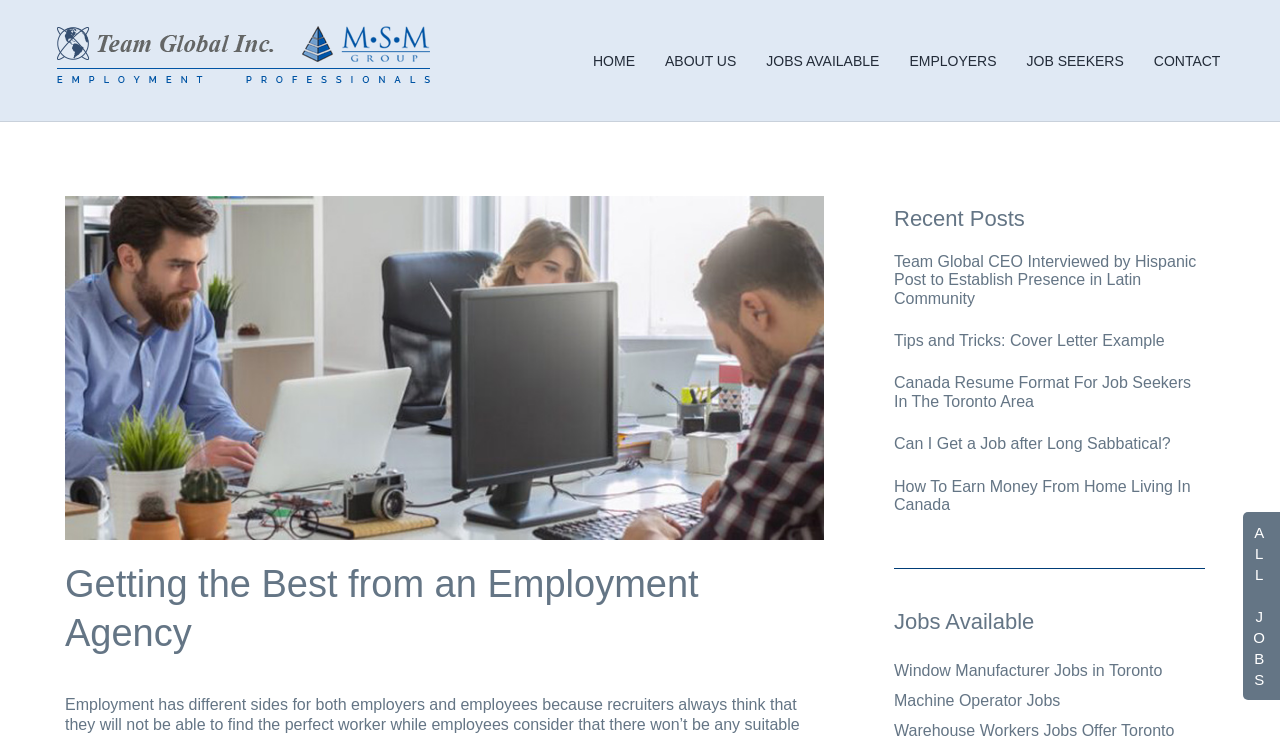Refer to the image and answer the question with as much detail as possible: How many recent posts are there?

I counted the number of article links under the 'Recent Posts' heading, which are 5, suggesting that there are 5 recent posts.